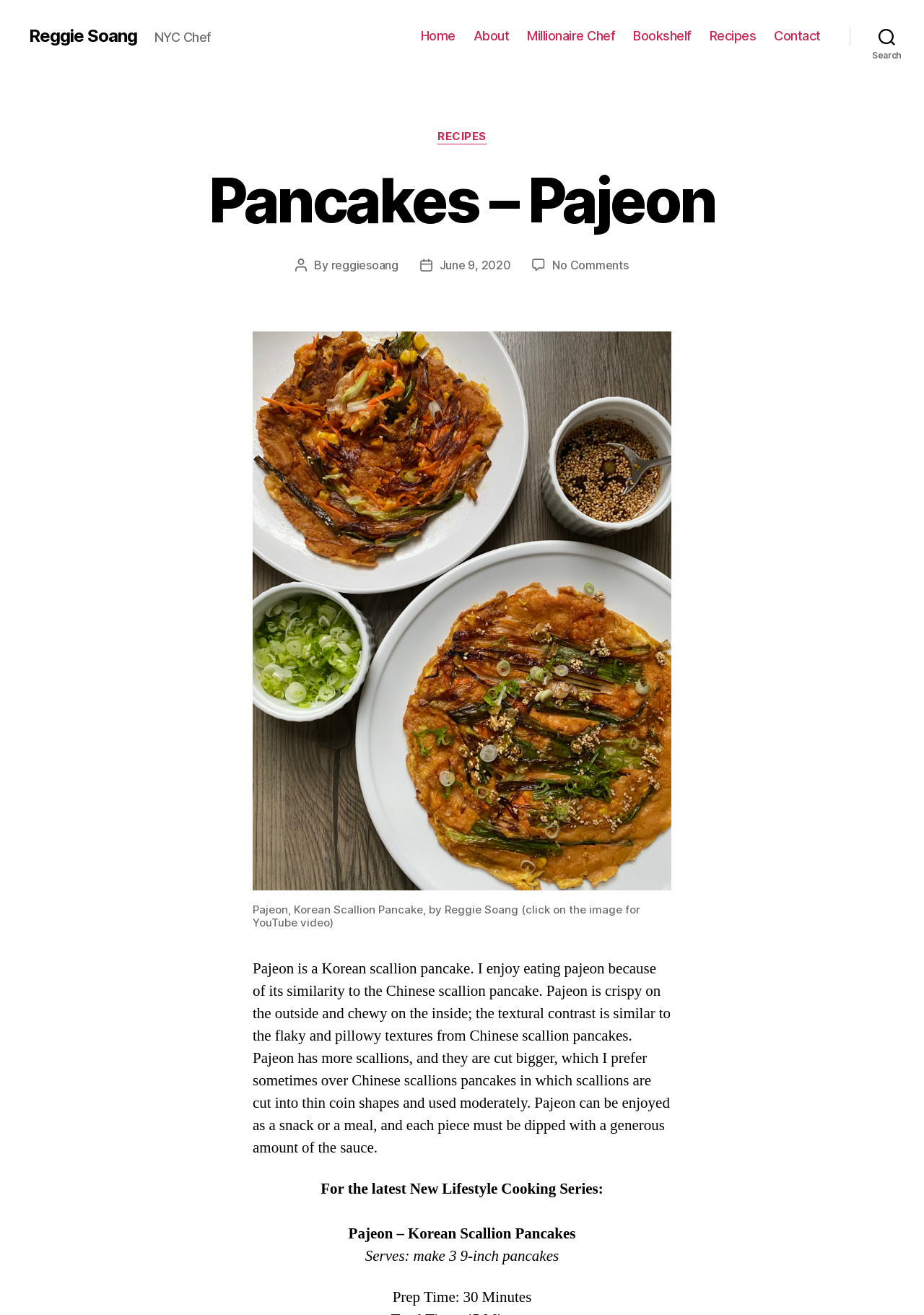Determine the bounding box coordinates for the region that must be clicked to execute the following instruction: "Search for something".

[0.92, 0.015, 1.0, 0.04]